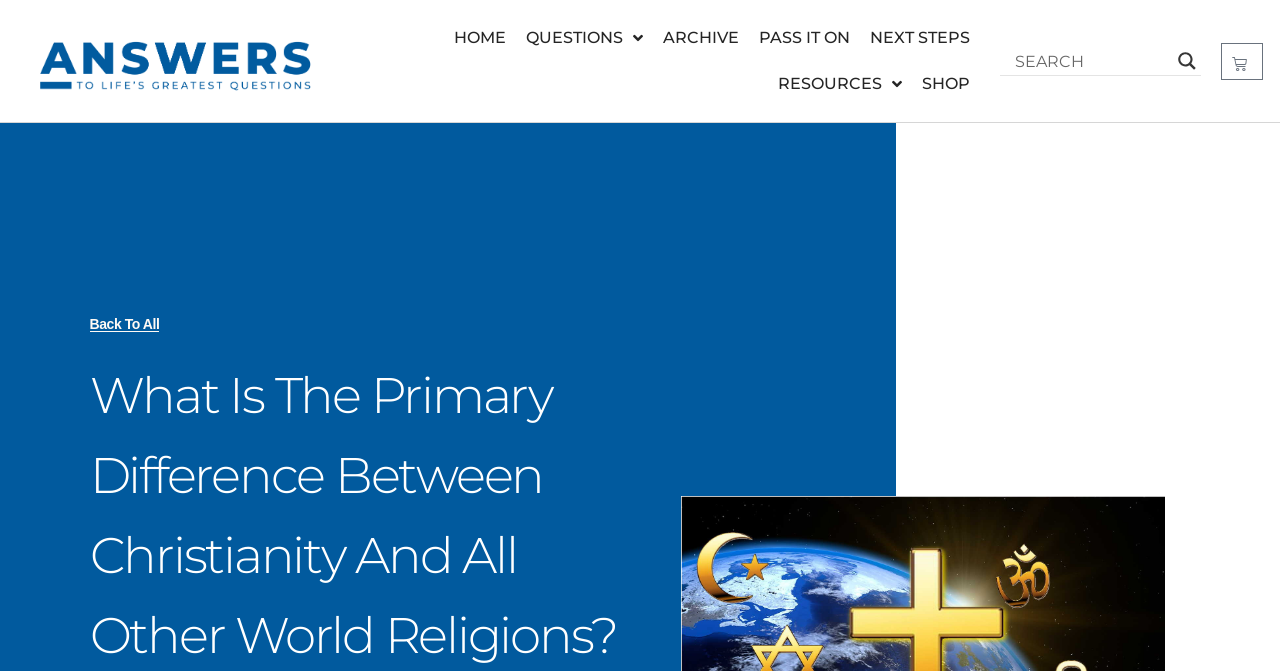Find the bounding box coordinates for the area that must be clicked to perform this action: "View the shopping CART".

[0.954, 0.063, 0.987, 0.118]